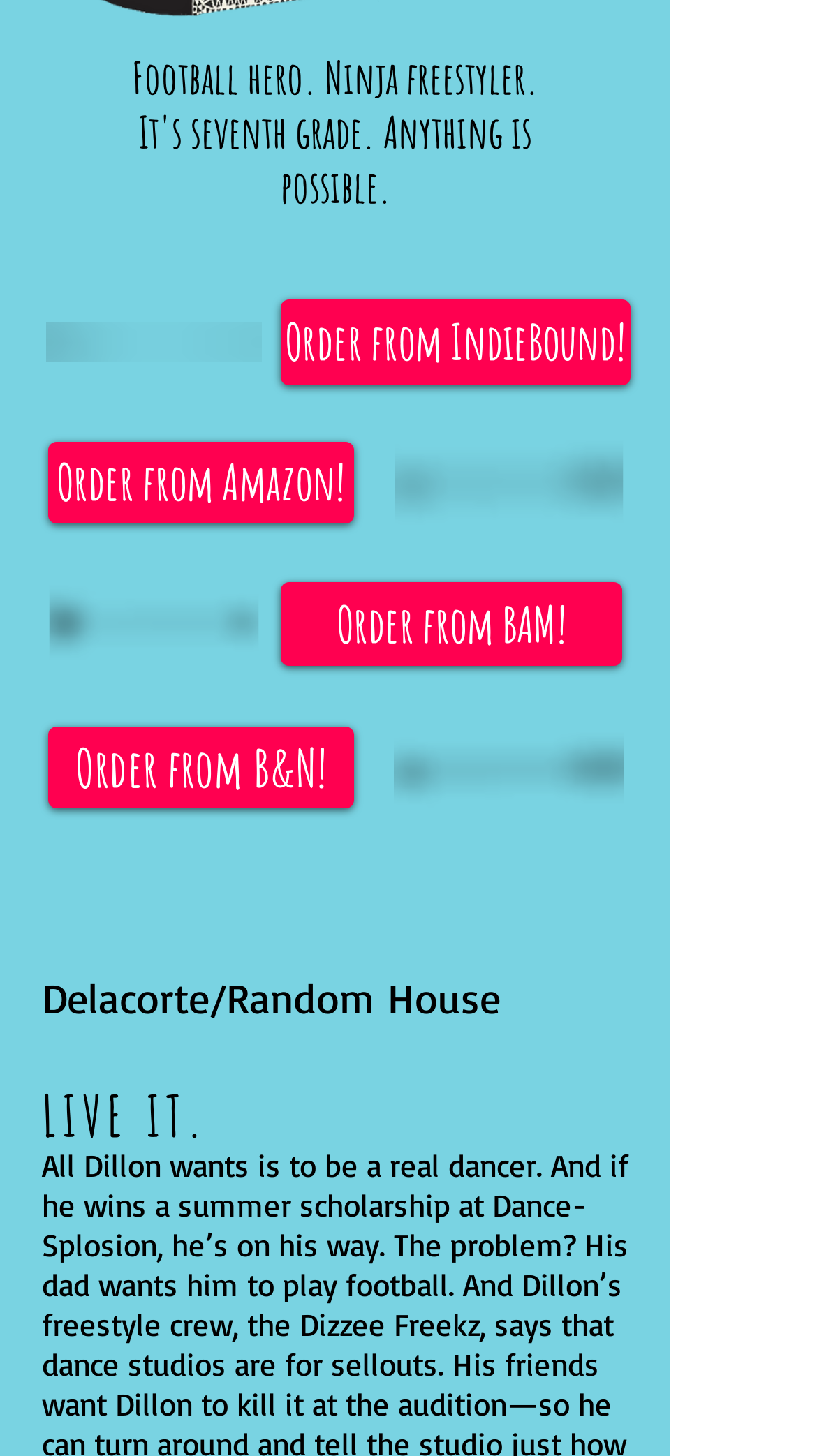Please respond to the question with a concise word or phrase:
What is the slogan of the website?

LIVE IT.